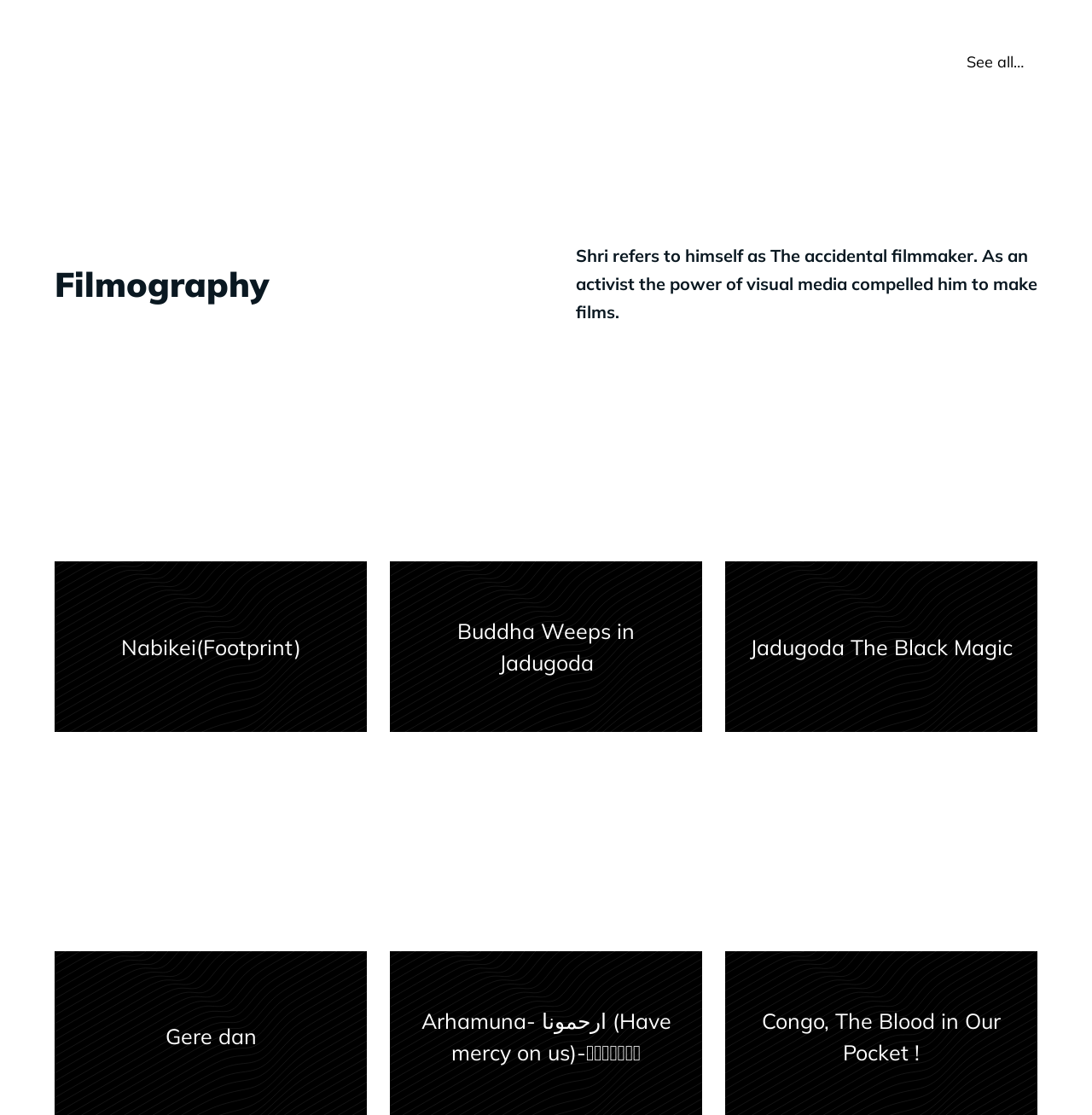Please locate the bounding box coordinates of the region I need to click to follow this instruction: "Explore Jadugoda The Black Magic".

[0.664, 0.346, 0.95, 0.504]